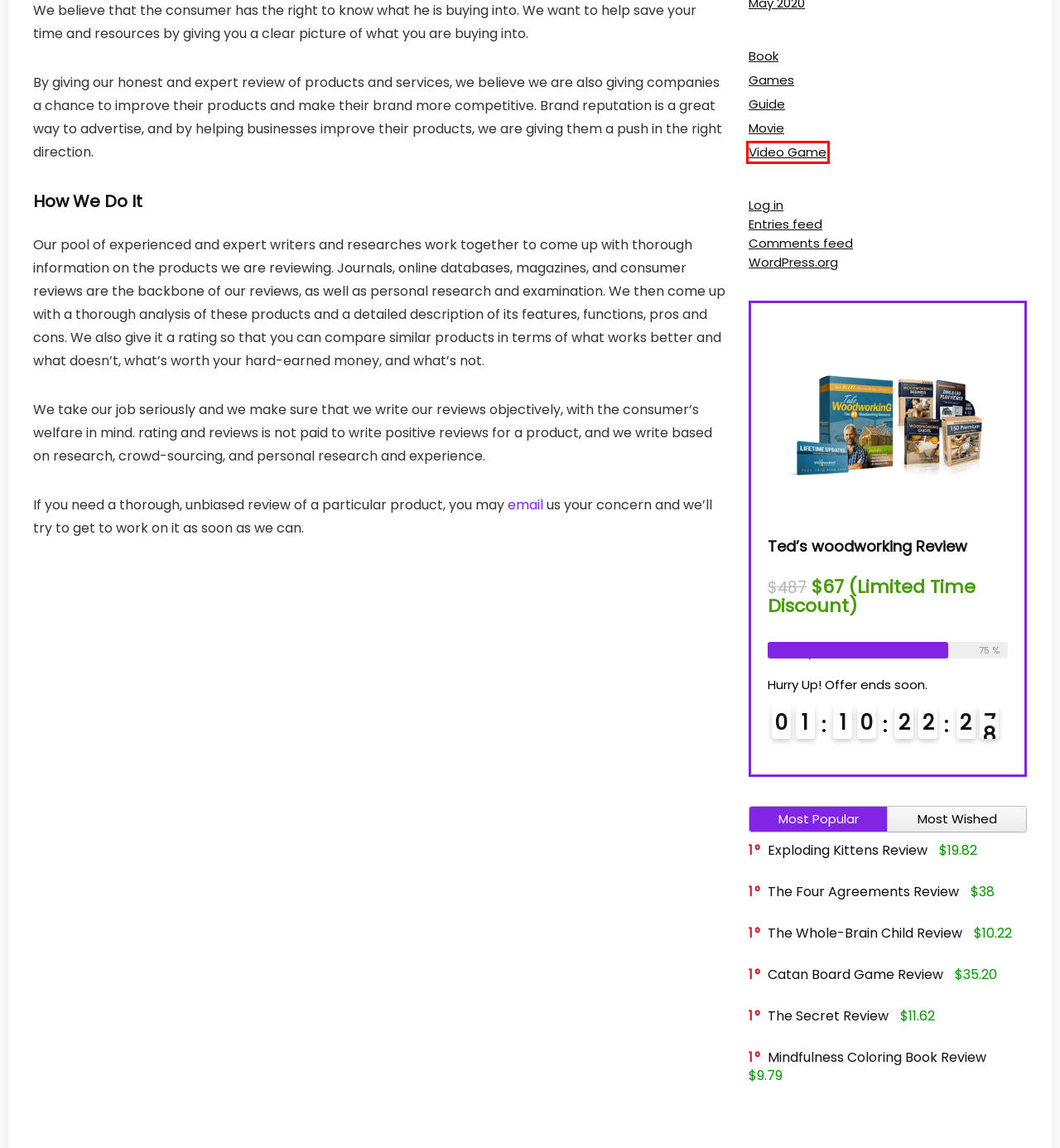Analyze the screenshot of a webpage with a red bounding box and select the webpage description that most accurately describes the new page resulting from clicking the element inside the red box. Here are the candidates:
A. Movie – Rating and Reviews
B. Guide – Rating and Reviews
C. The Whole-Brain Child Review – Rating and Reviews
D. The Four Agreements Review – Rating and Reviews
E. Video Game – Rating and Reviews
F. Comments for Rating and Reviews
G. Exploding Kittens Review – Rating and Reviews
H. Catan Board Game Review – Rating and Reviews

E